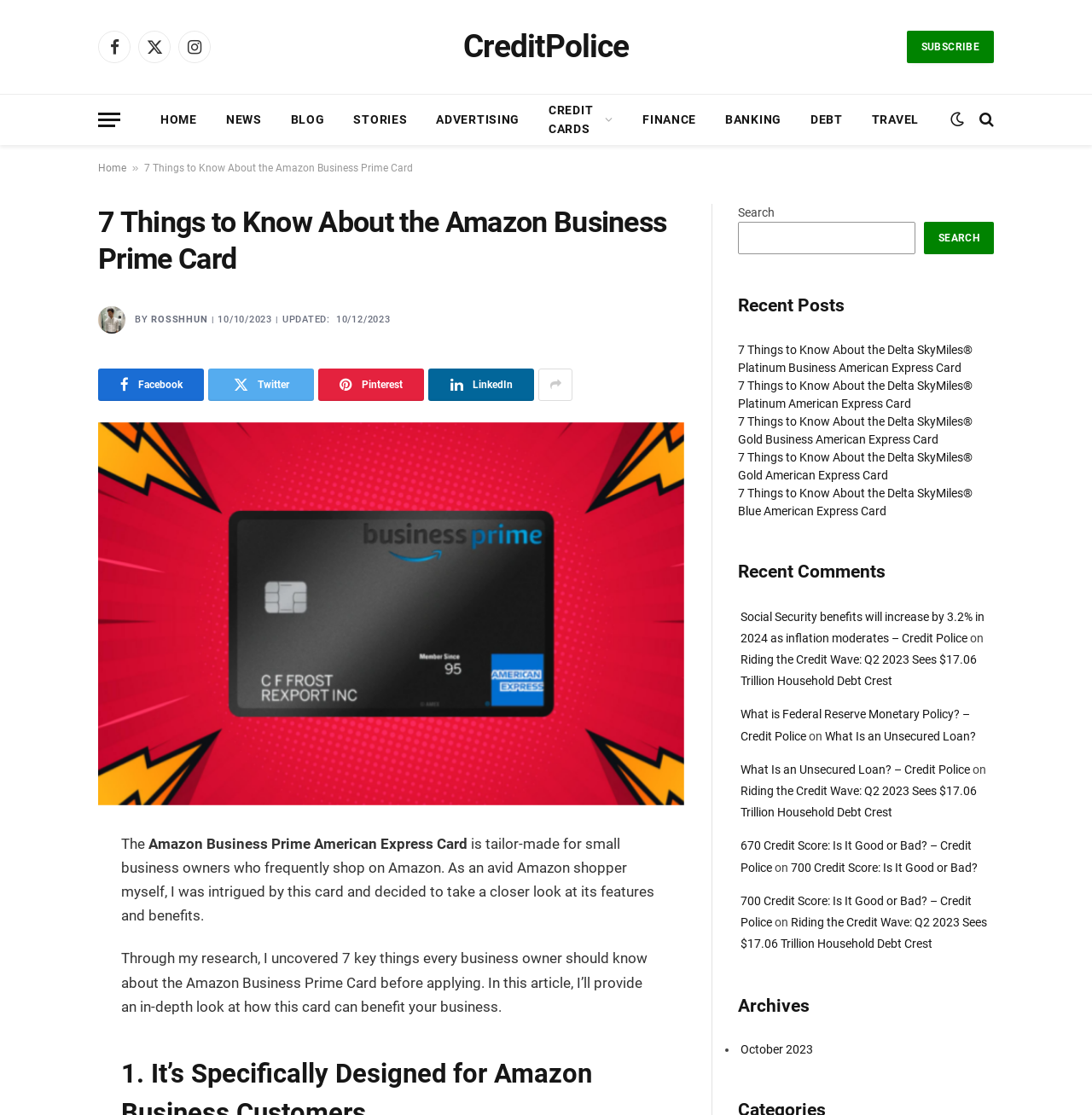What is the purpose of the credit card?
Based on the visual details in the image, please answer the question thoroughly.

The credit card is tailor-made for small business owners who frequently shop on Amazon, providing them with benefits and features that cater to their needs.